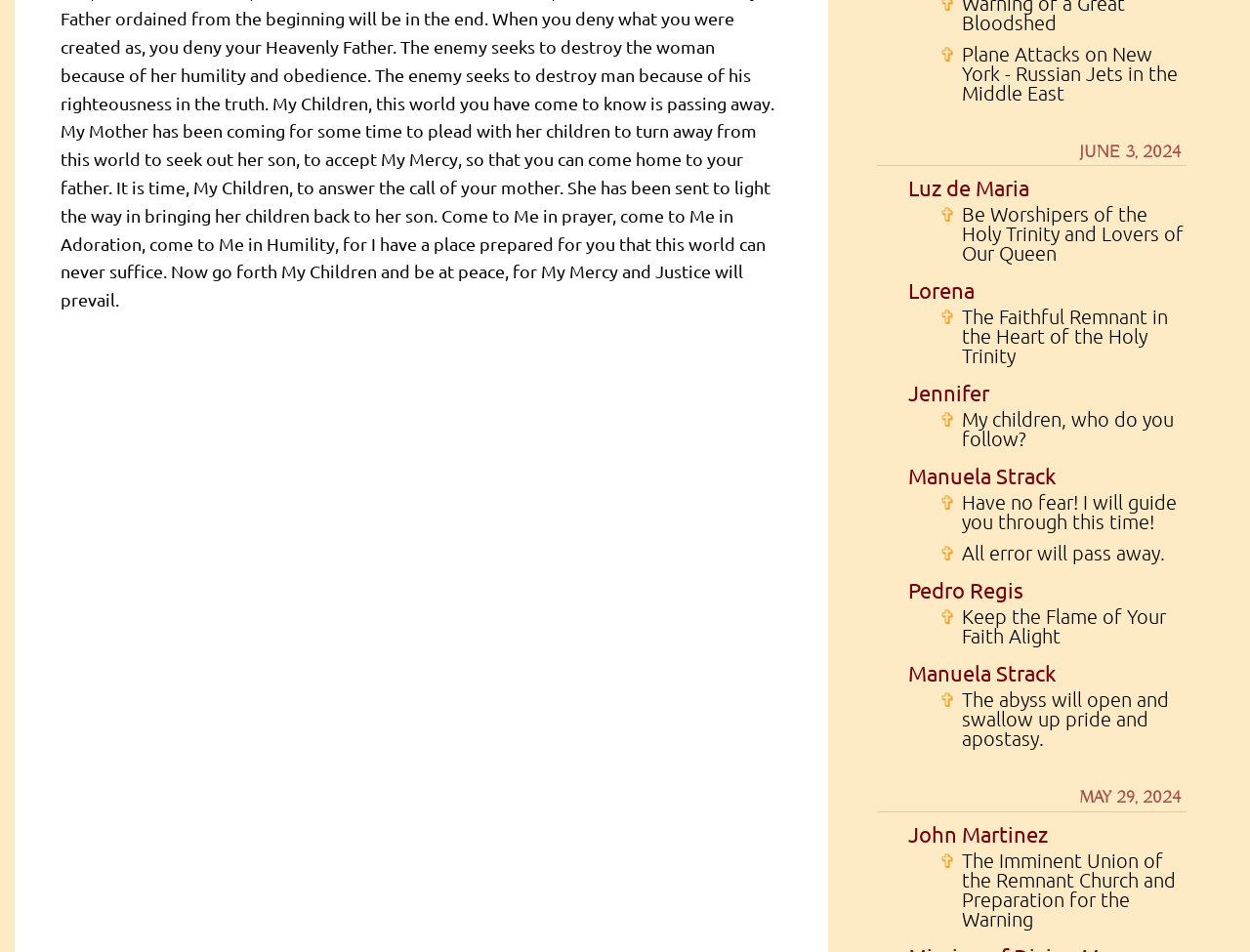Extract the bounding box coordinates for the UI element described as: "Luz de Maria".

[0.727, 0.184, 0.823, 0.21]